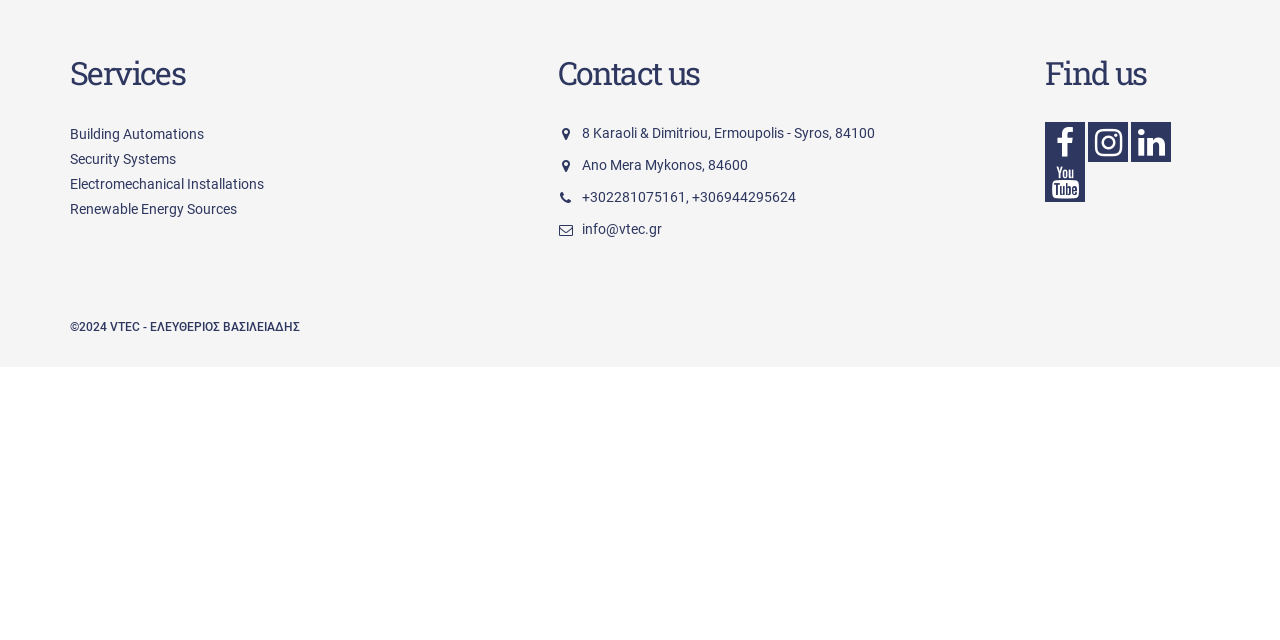Determine the bounding box of the UI component based on this description: "info@vtec.gr". The bounding box coordinates should be four float values between 0 and 1, i.e., [left, top, right, bottom].

[0.454, 0.346, 0.517, 0.371]